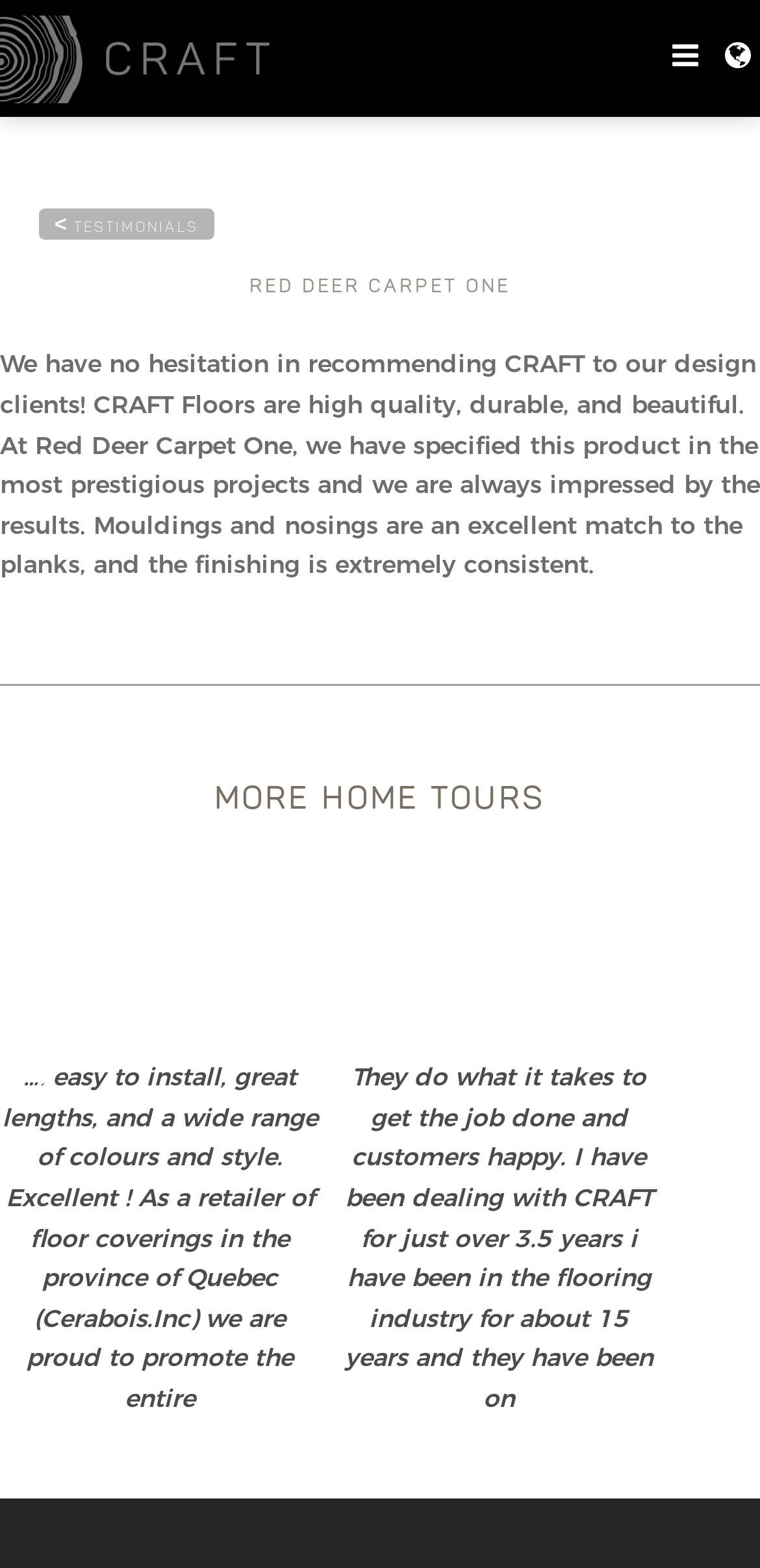What is the name of the company? Please answer the question using a single word or phrase based on the image.

Red Deer Carpet One